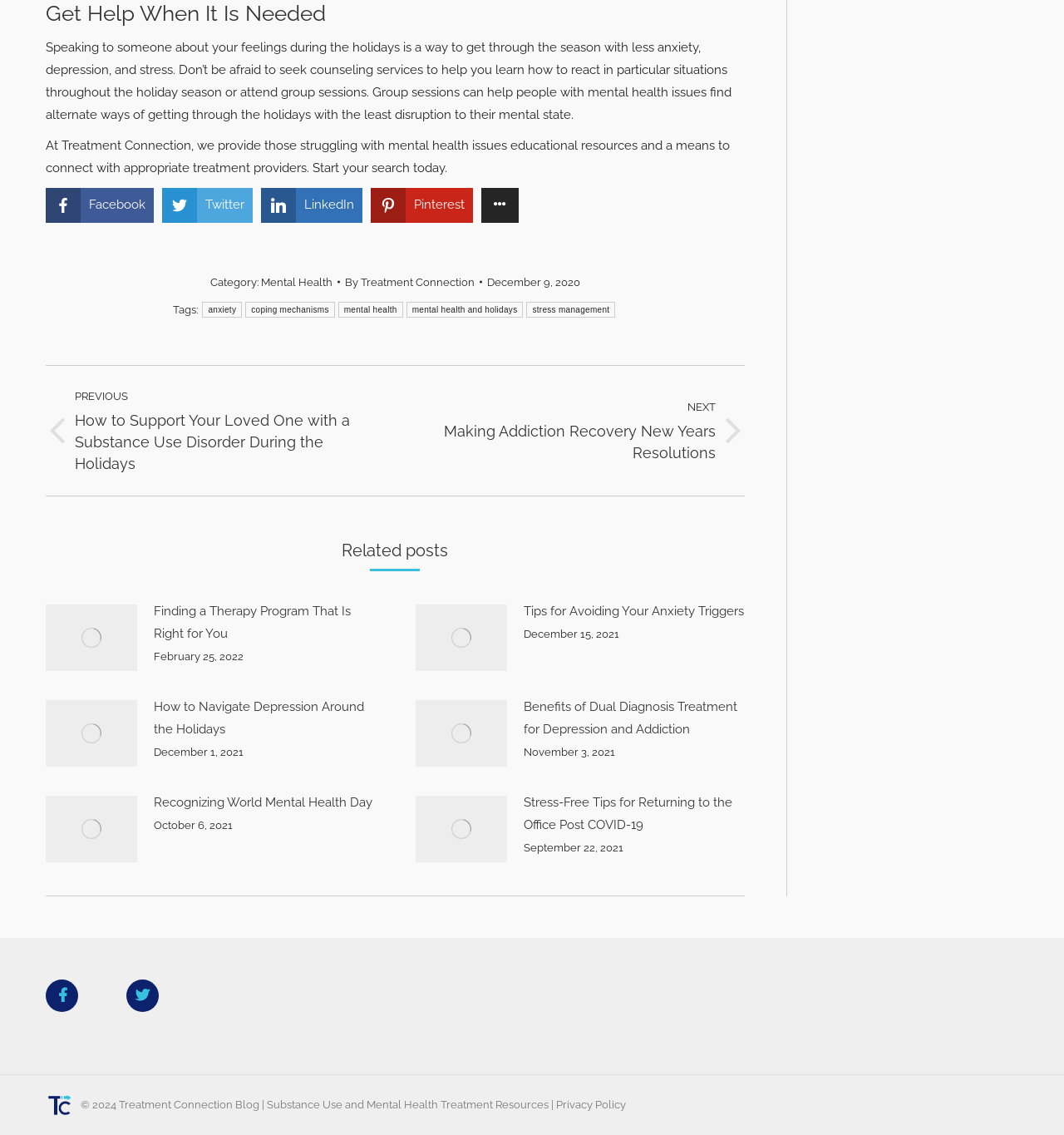Locate the bounding box coordinates of the element you need to click to accomplish the task described by this instruction: "Visit the Treatment Connection Blog homepage".

[0.112, 0.968, 0.244, 0.979]